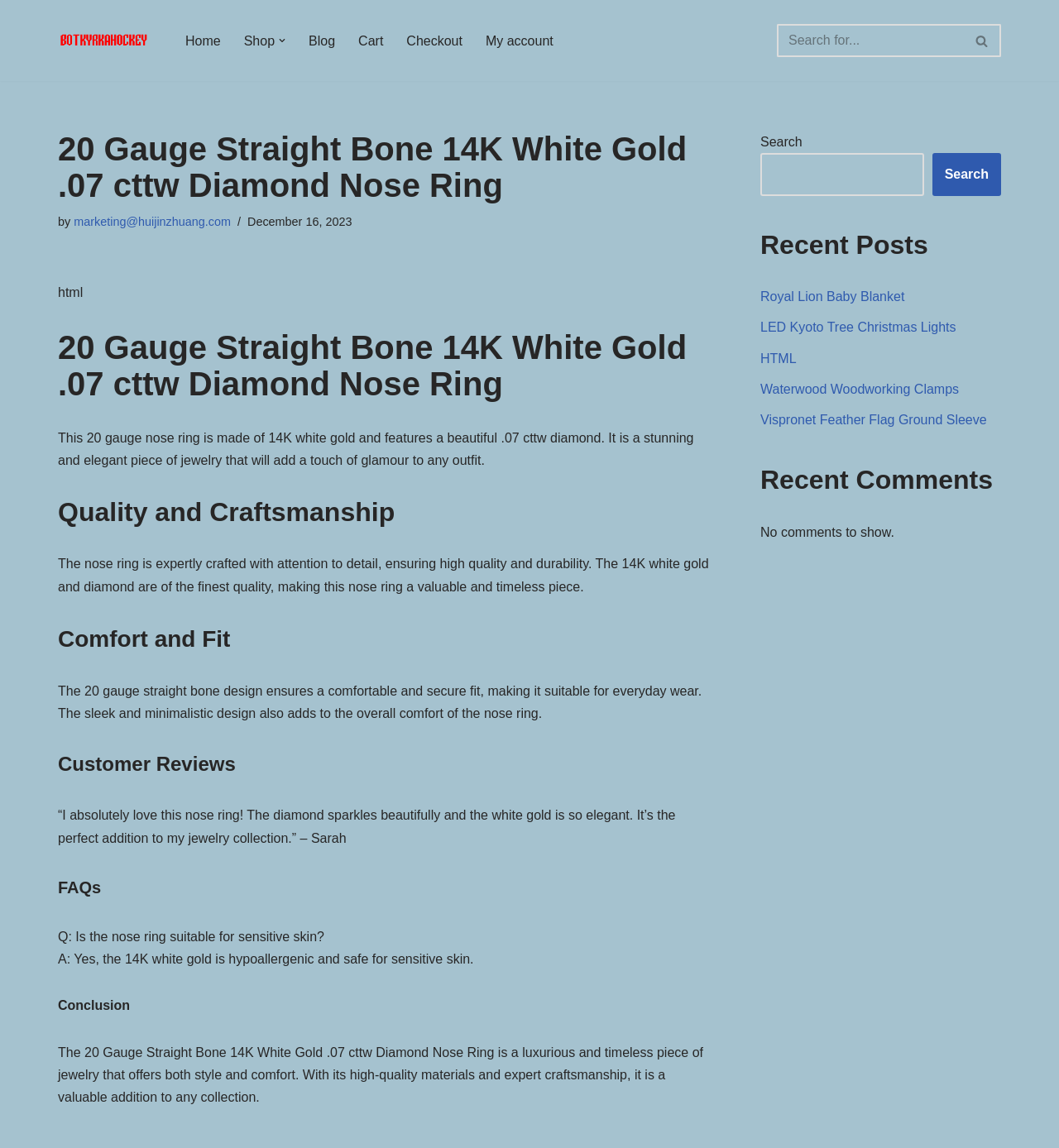Highlight the bounding box coordinates of the region I should click on to meet the following instruction: "Read recent posts".

[0.718, 0.199, 0.945, 0.227]